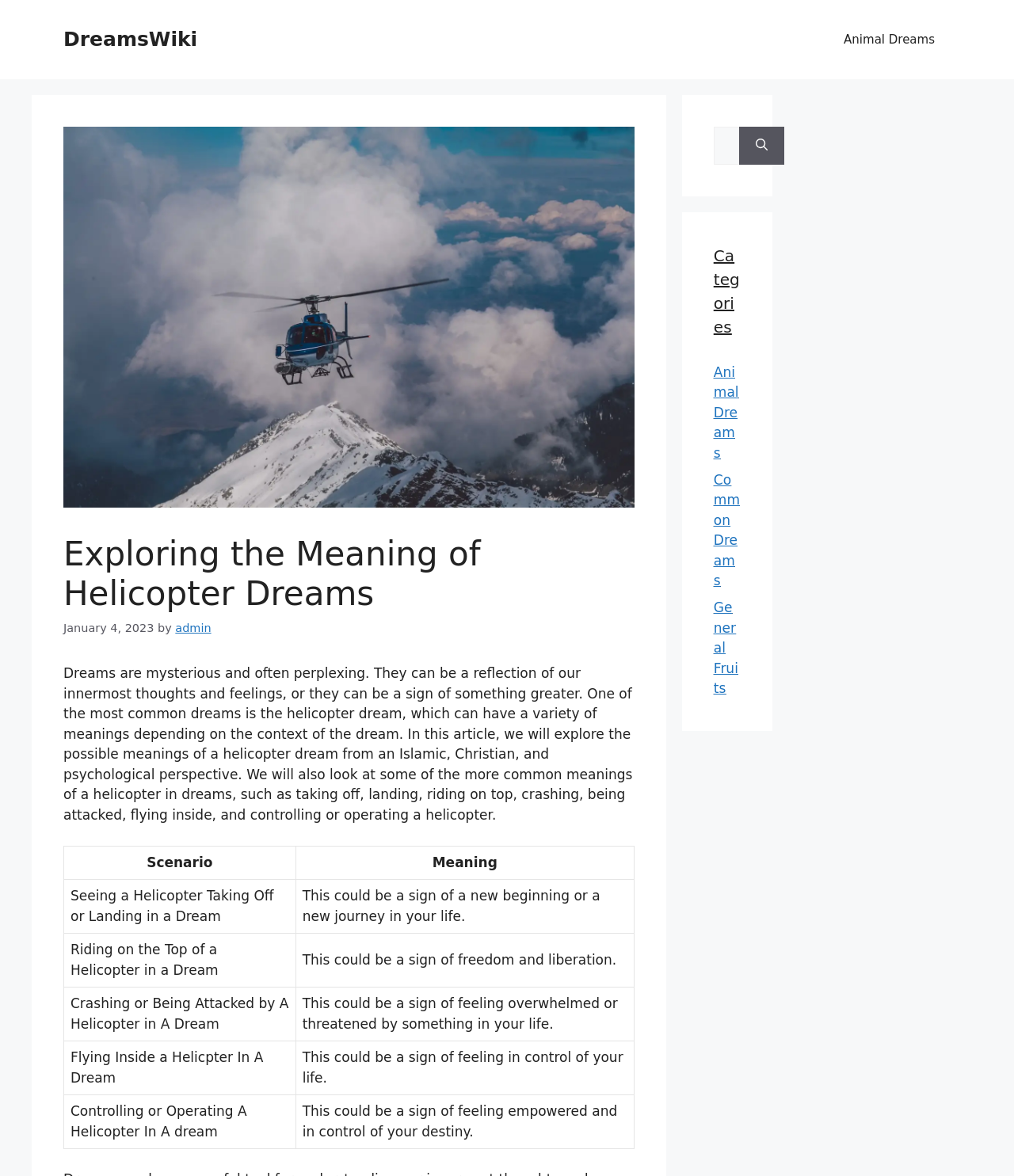Please determine the bounding box coordinates for the UI element described here. Use the format (top-left x, top-left y, bottom-right x, bottom-right y) with values bounded between 0 and 1: parent_node: Search for: aria-label="Search"

[0.729, 0.108, 0.773, 0.14]